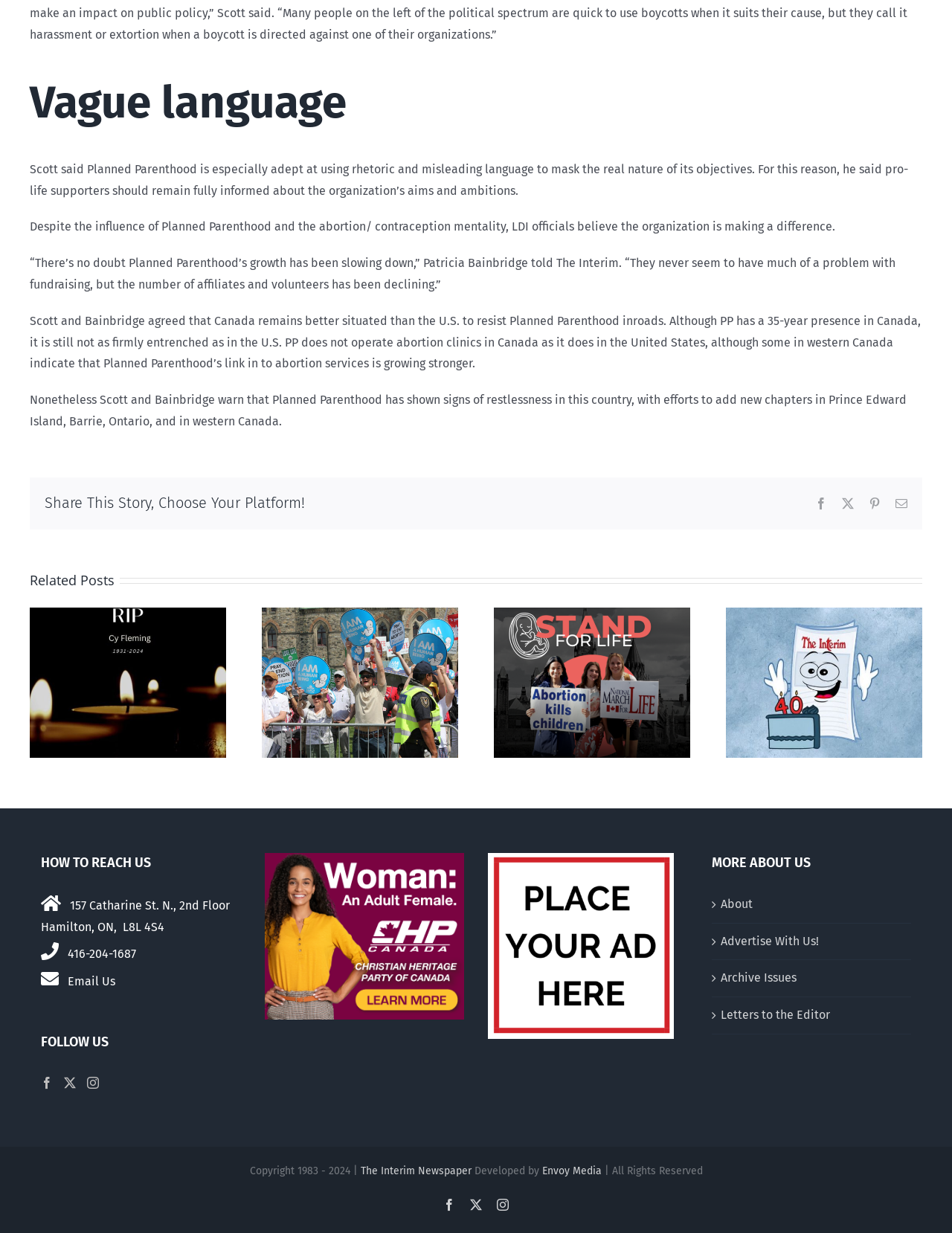Can you pinpoint the bounding box coordinates for the clickable element required for this instruction: "Contact The Interim via email"? The coordinates should be four float numbers between 0 and 1, i.e., [left, top, right, bottom].

[0.043, 0.787, 0.062, 0.801]